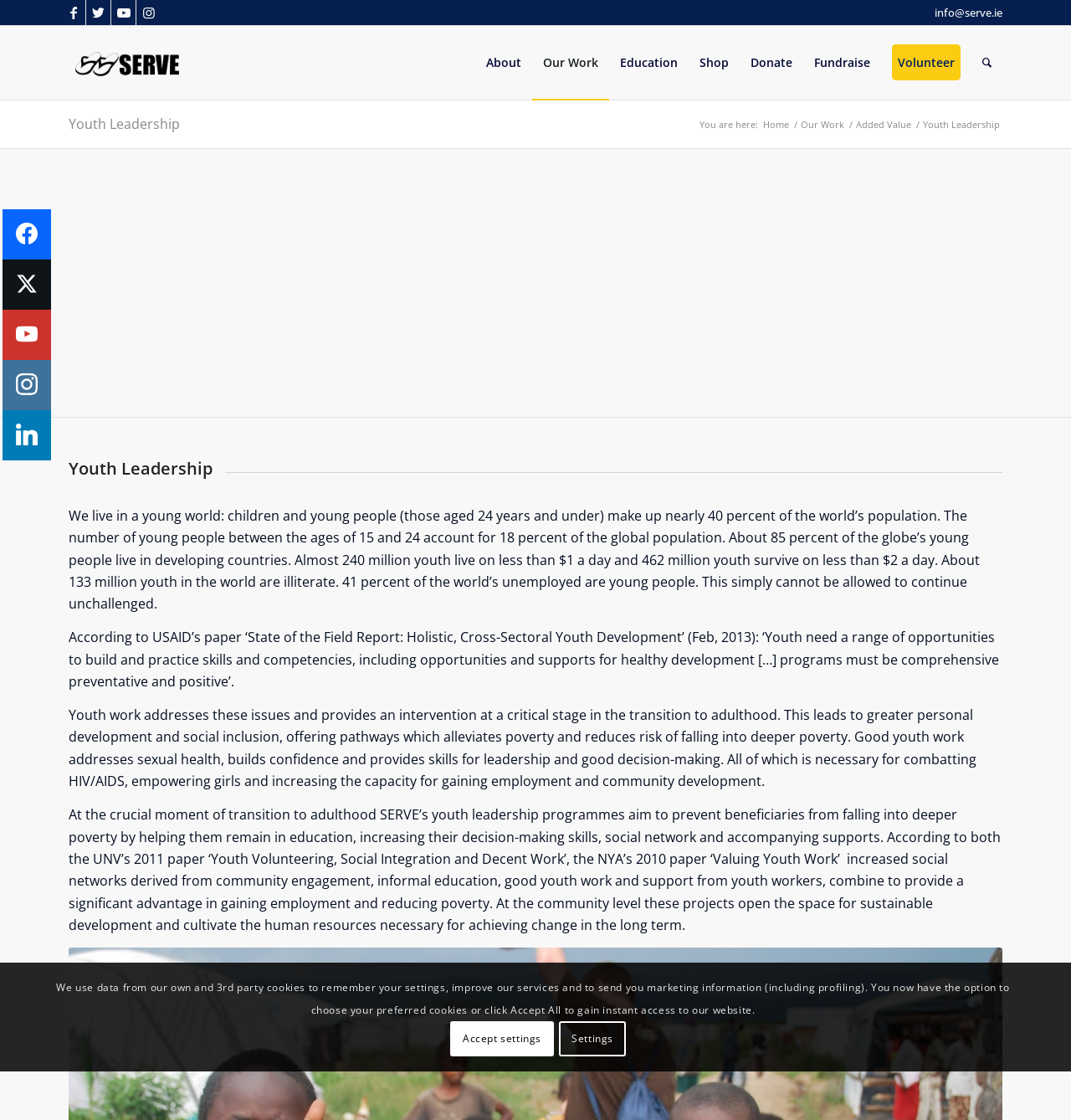What is the purpose of SERVE's youth leadership programmes?
Deliver a detailed and extensive answer to the question.

The purpose of SERVE's youth leadership programmes can be found in the text on the webpage, which states 'At the crucial moment of transition to adulthood SERVE’s youth leadership programmes aim to prevent beneficiaries from falling into deeper poverty by helping them remain in education, increasing their decision-making skills, social network and accompanying supports'.